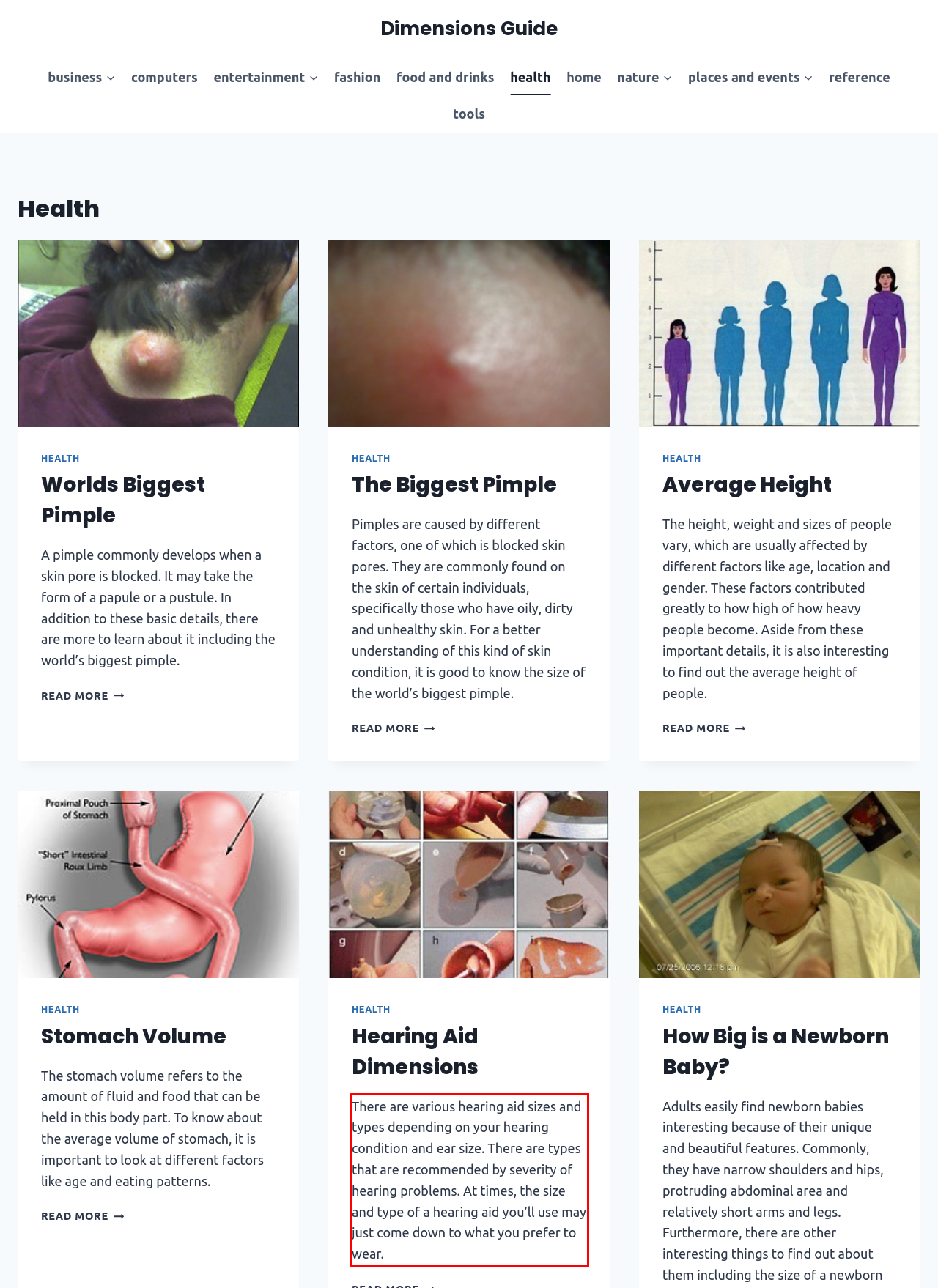Please use OCR to extract the text content from the red bounding box in the provided webpage screenshot.

There are various hearing aid sizes and types depending on your hearing condition and ear size. There are types that are recommended by severity of hearing problems. At times, the size and type of a hearing aid you’ll use may just come down to what you prefer to wear.